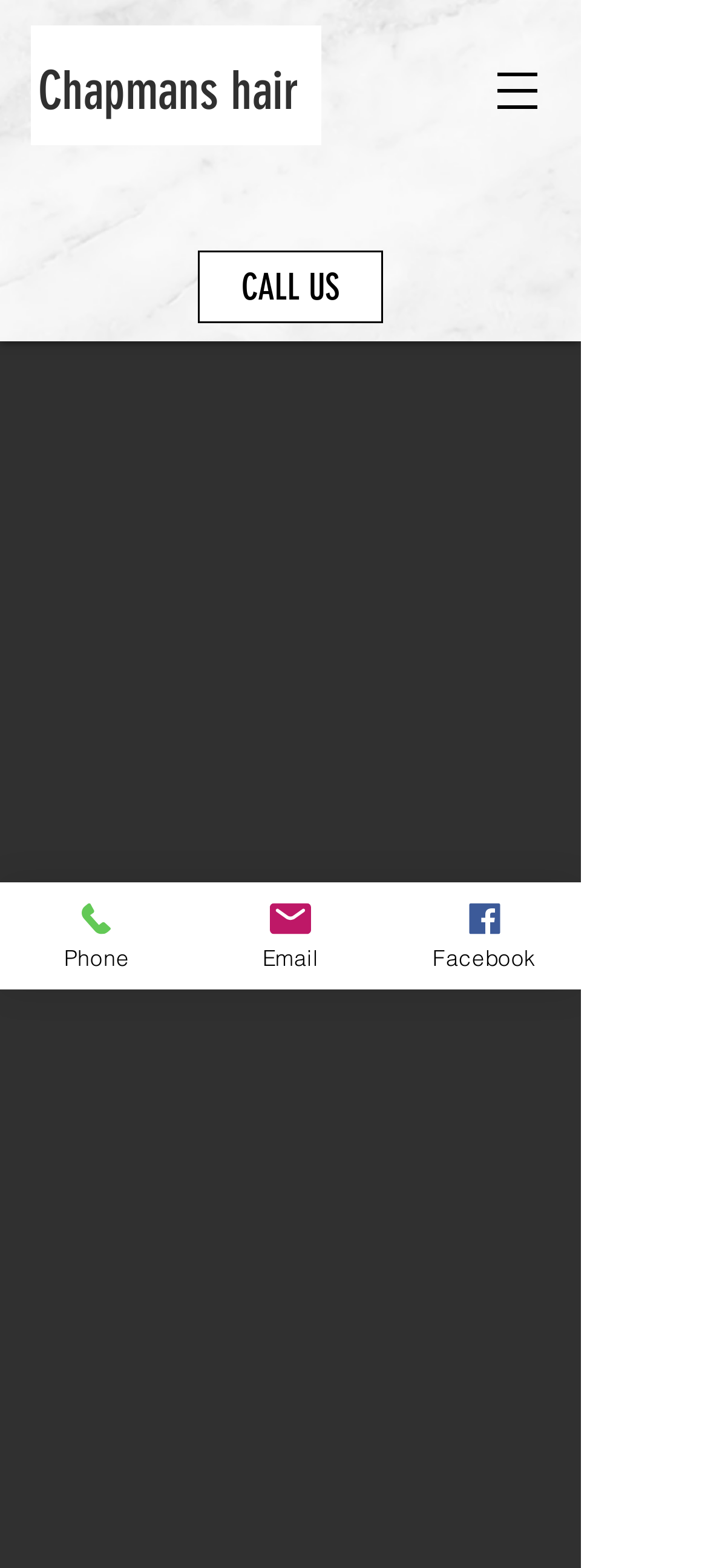Provide a brief response in the form of a single word or phrase:
What is the business type of this website?

Hairdresser